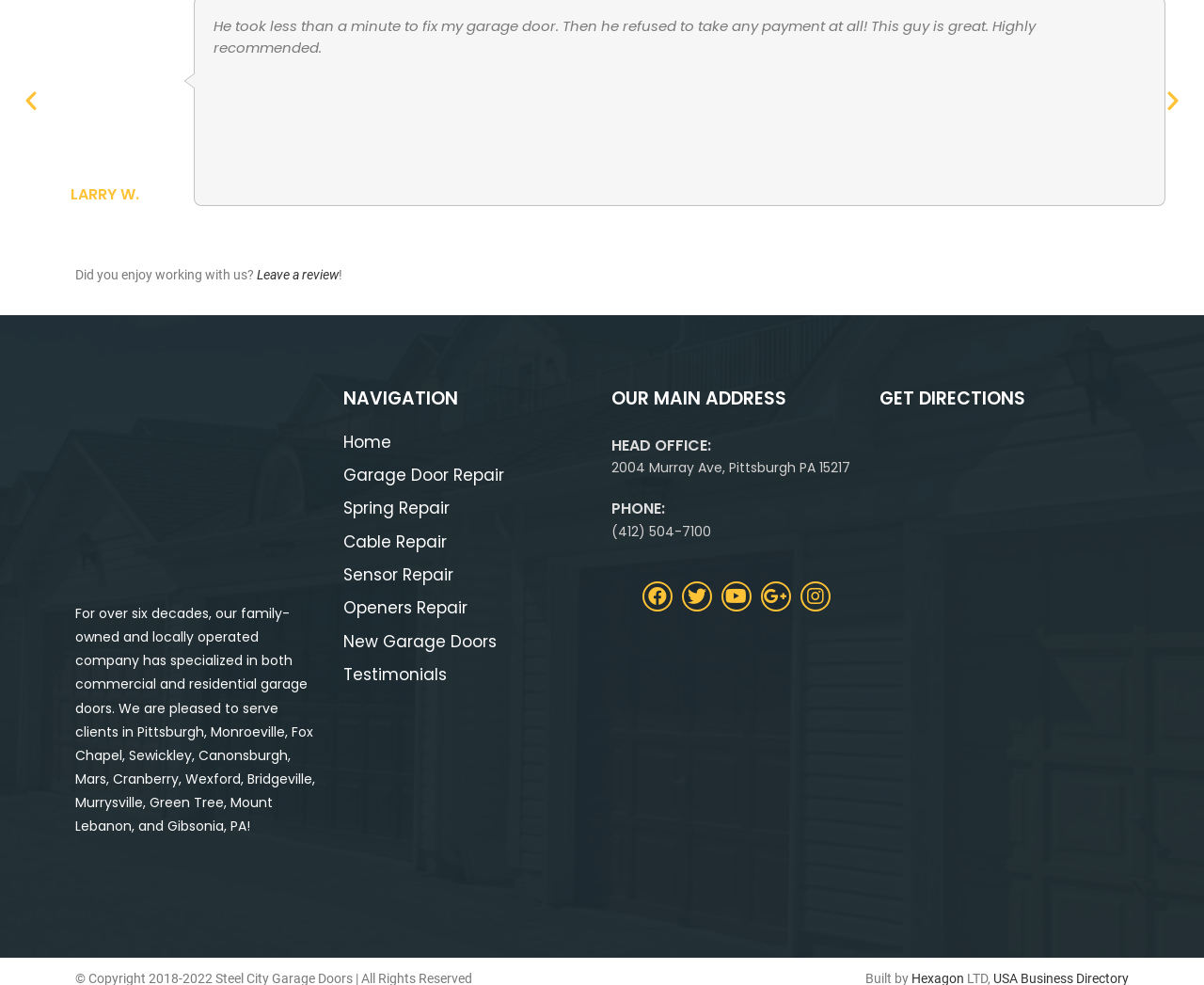Please determine the bounding box coordinates of the area that needs to be clicked to complete this task: 'Click on 'Best Fish Finders Under $400''. The coordinates must be four float numbers between 0 and 1, formatted as [left, top, right, bottom].

None